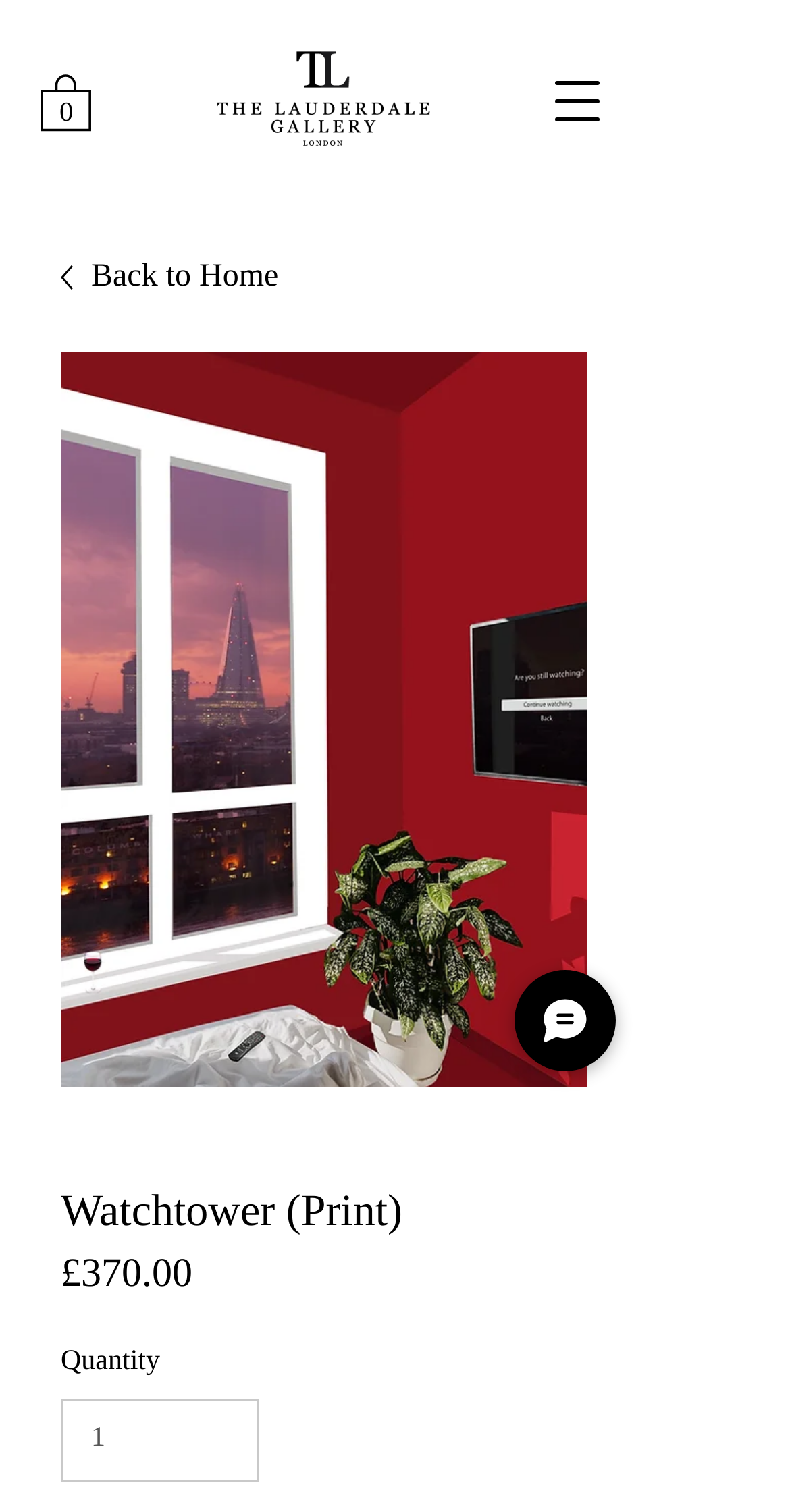Analyze and describe the webpage in a detailed narrative.

Here is the detailed description of the webpage:

The webpage is about a limited edition print called "Watchtower" by Charlie Haydn Taylor. At the top left corner, there is a logo of "The Lauderdale" with a link to it. Next to the logo, there is a button to open the navigation menu. On the top right corner, there is a cart icon with 0 items.

Below the navigation menu, there is a prominent image of the print "Watchtower" taking up most of the screen. Above the image, there is a heading with the title "Watchtower (Print)". Below the image, there is a section with details about the print, including the price "£370.00" and a label "Price". Next to the price, there is a label "Quantity" with a spin button to select the quantity, ranging from 1 to 40.

At the bottom right corner, there is a chat button with an icon.